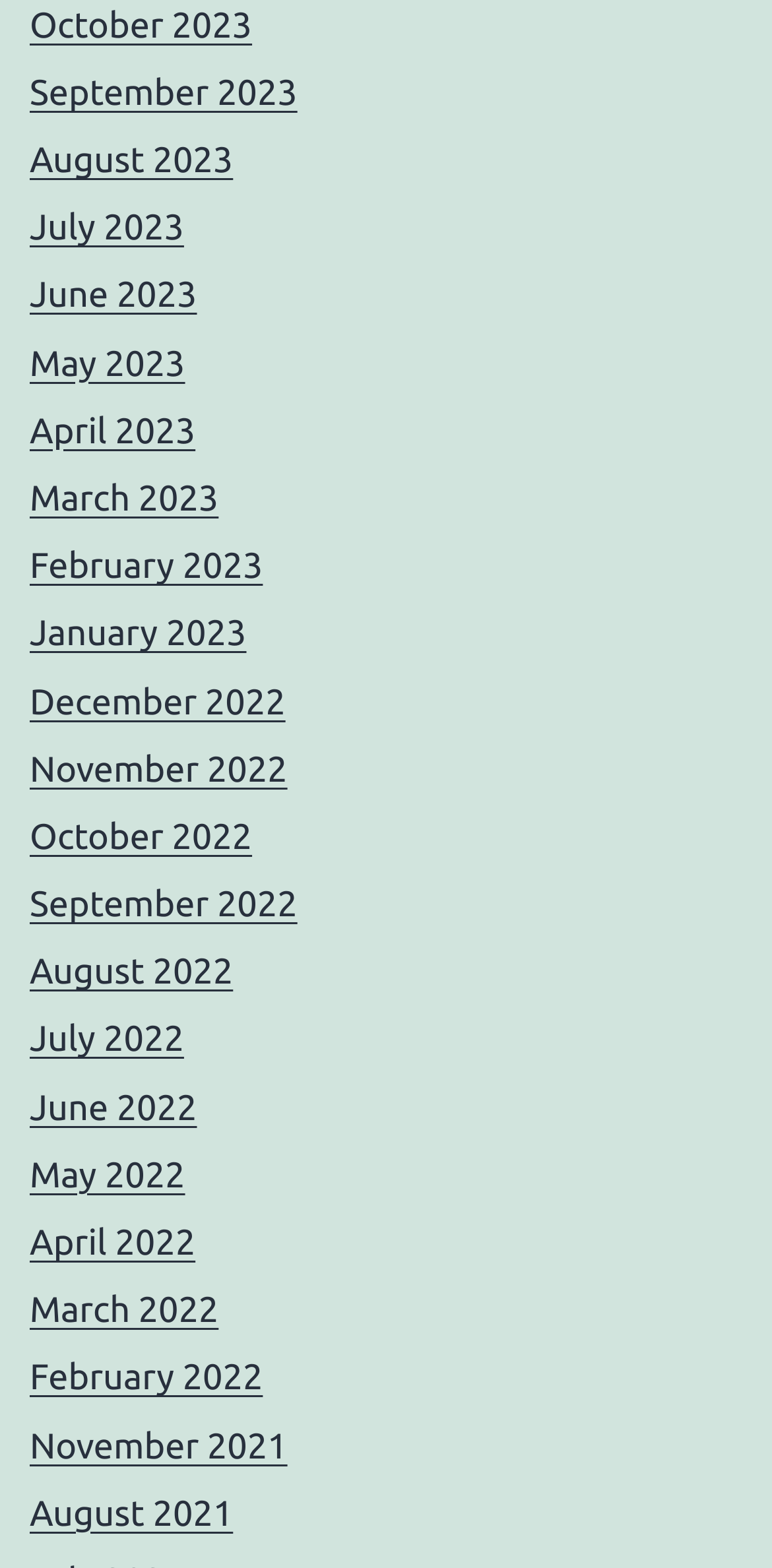Pinpoint the bounding box coordinates of the element to be clicked to execute the instruction: "view August 2021".

[0.038, 0.953, 0.302, 0.978]